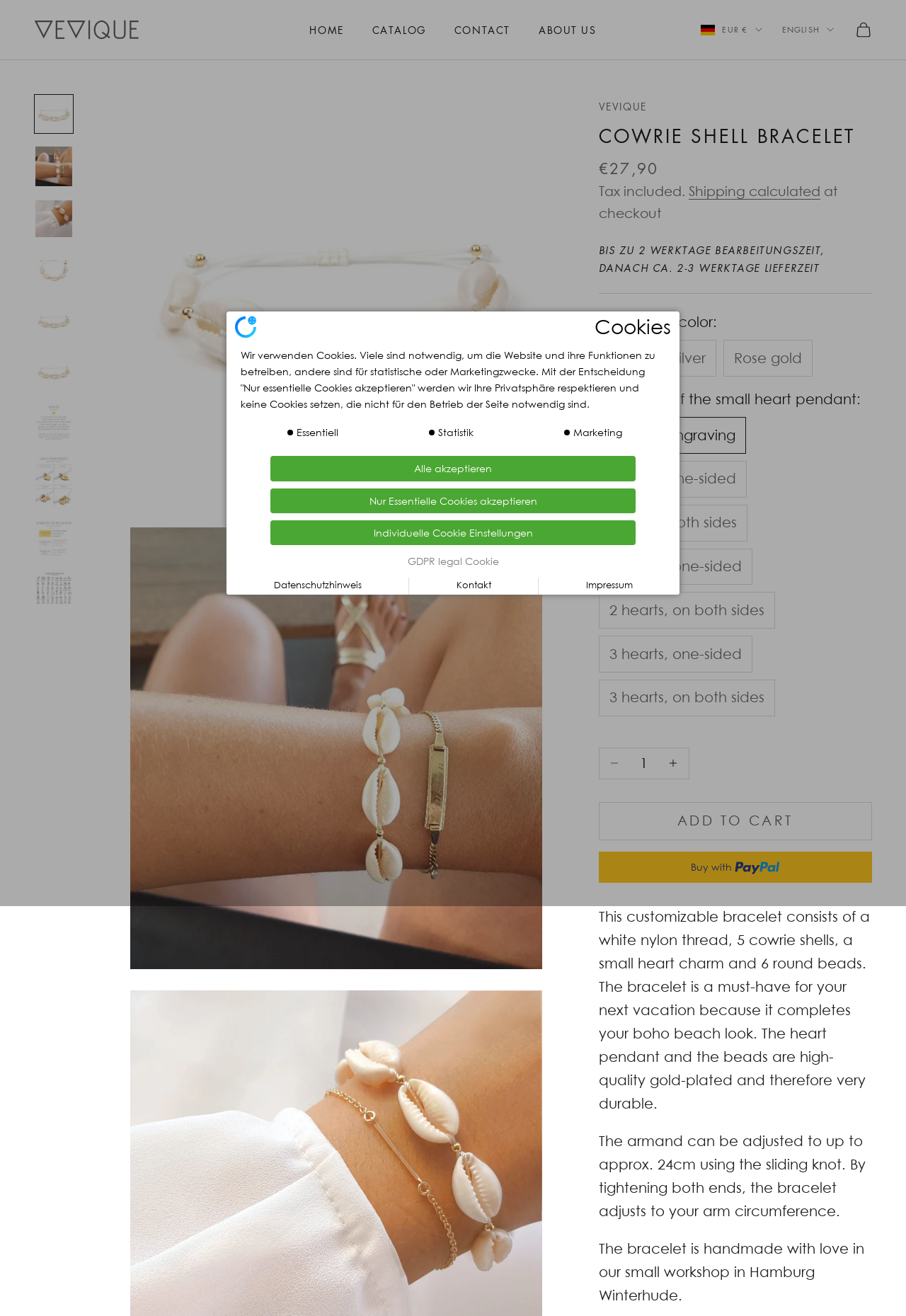Give a detailed account of the webpage.

This webpage is about a customizable cowrie shell bracelet. At the top, there is a navigation menu with links to "HOME", "CONTACT", and "ABOUT US". Below that, there is a secondary navigation menu with a button to select the country and language, as well as a link to open the cart.

The main content of the page is divided into two sections. On the left, there are two rows of images showcasing the bracelet from different angles. On the right, there is a detailed description of the bracelet, including its materials, features, and adjustable length. The description also mentions that the bracelet is handmade in a small workshop in Hamburg.

Below the description, there are options to customize the bracelet, including the choice of secondary color and engraving on the small heart pendant. There are also buttons to decrease or increase the quantity, as well as an "ADD TO CART" button.

Further down, there is a section with additional information about the bracelet, including its durability and the materials used. There is also a section about cookies, with options to accept only essential cookies or all cookies.

At the very bottom of the page, there is a link to the GDPR legal cookie policy and a logo with the title "my logo title".